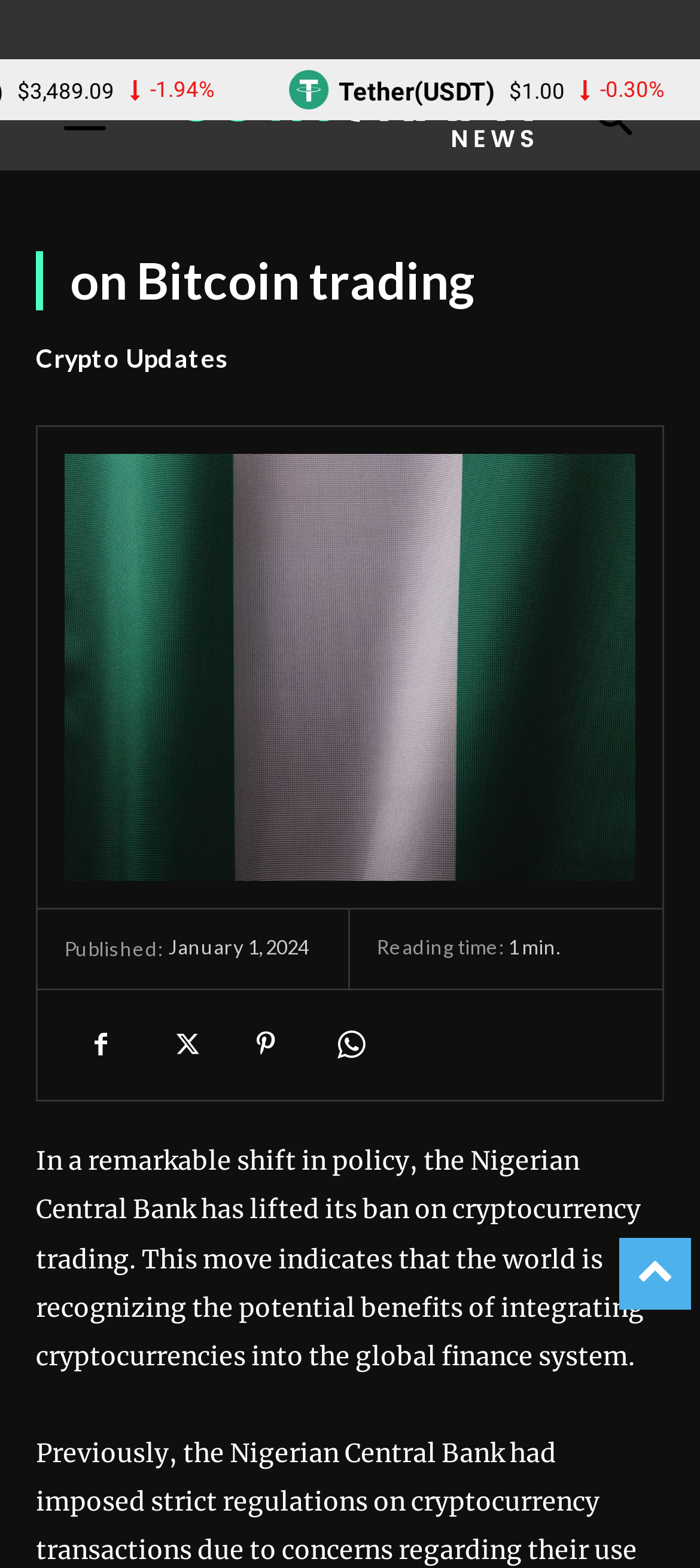Determine the bounding box of the UI component based on this description: "Cloudflare". The bounding box coordinates should be four float values between 0 and 1, i.e., [left, top, right, bottom].

None